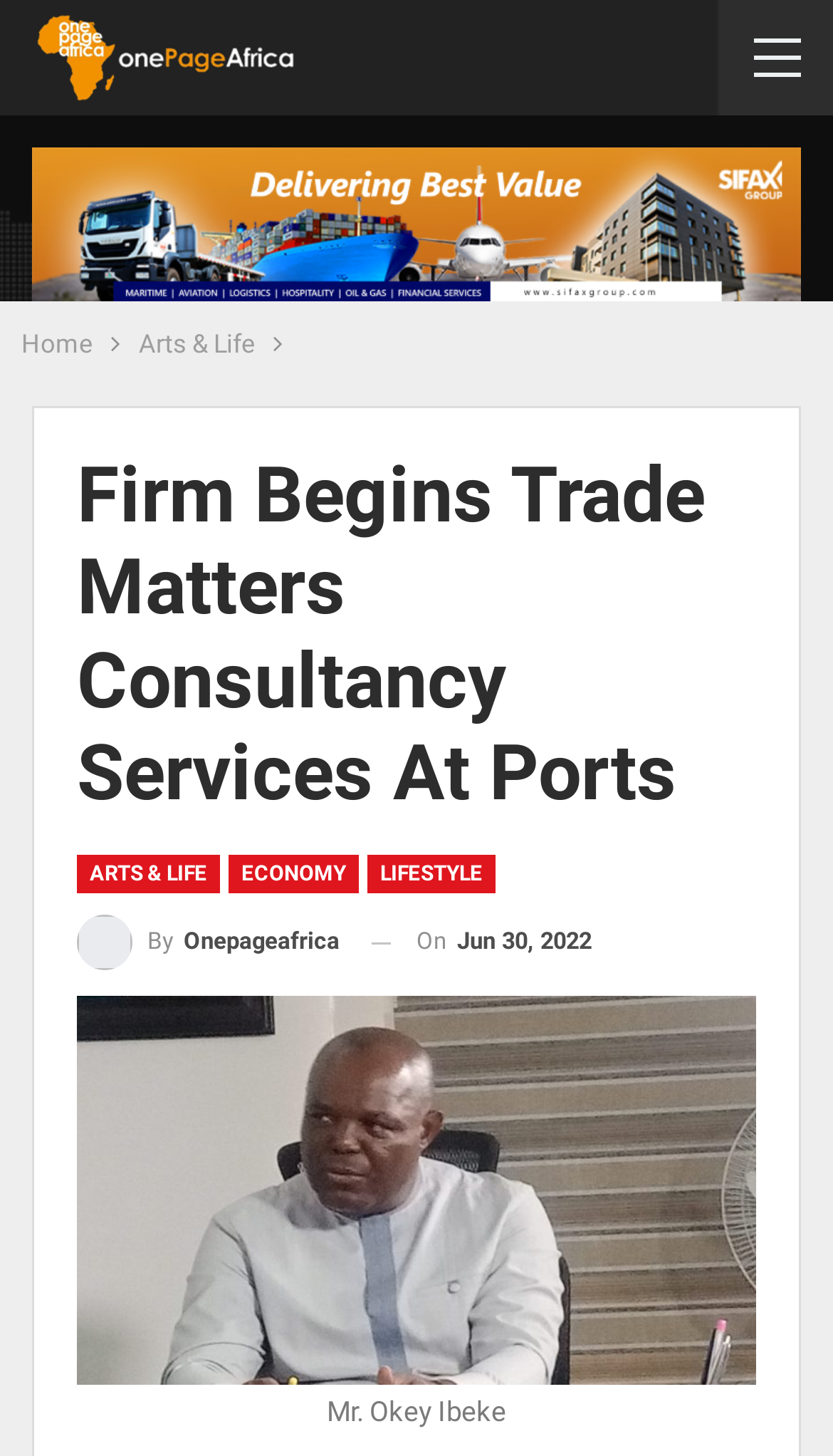Please identify the bounding box coordinates for the region that you need to click to follow this instruction: "click on the 'Home' link".

[0.026, 0.22, 0.11, 0.253]